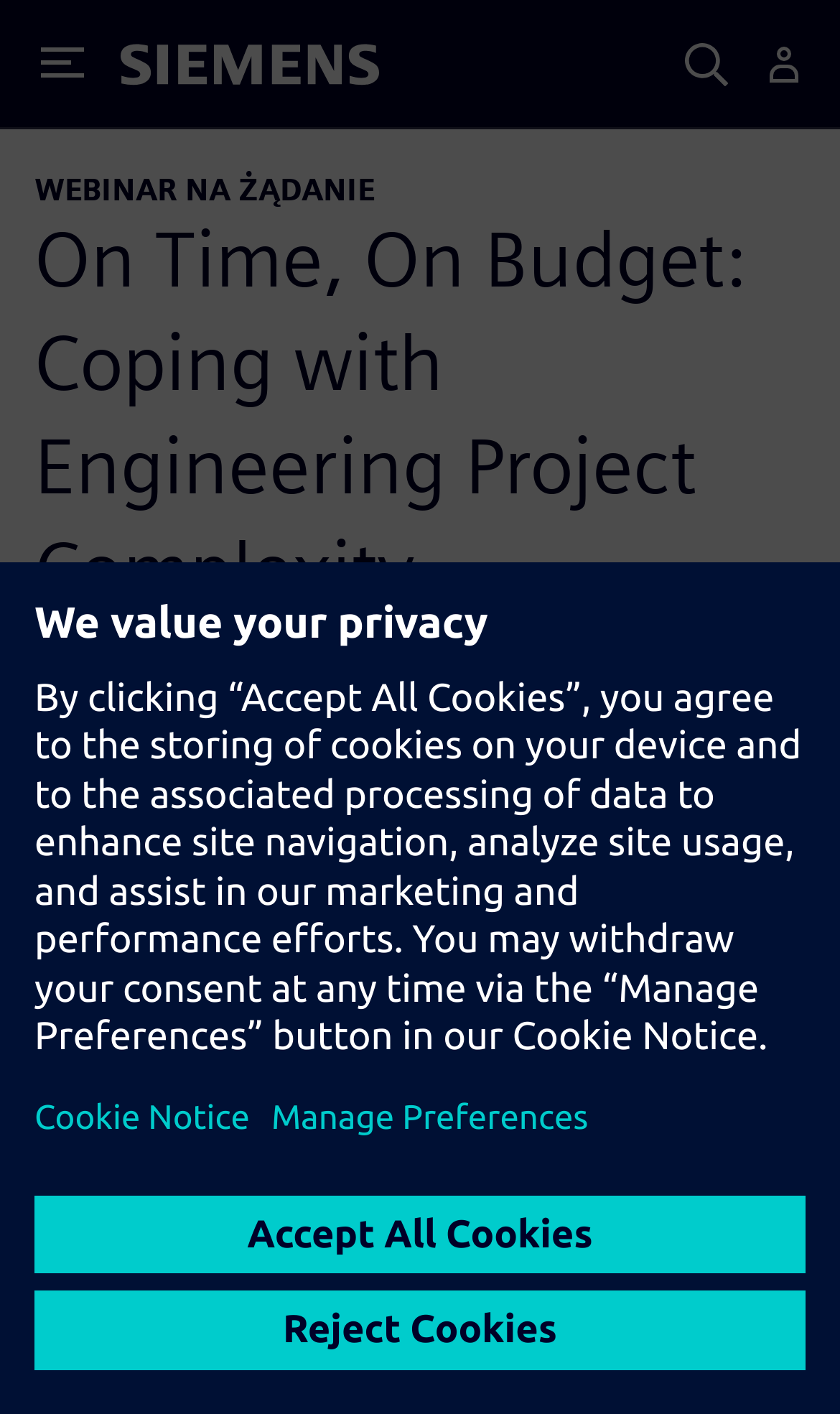How many social media sharing buttons are available?
Please provide a comprehensive answer based on the contents of the image.

The webpage provides social media sharing buttons, including Twitter, Facebook, LinkedIn, and Email, which are located below the heading 'Udostępnij', allowing users to share the content on different social media platforms.